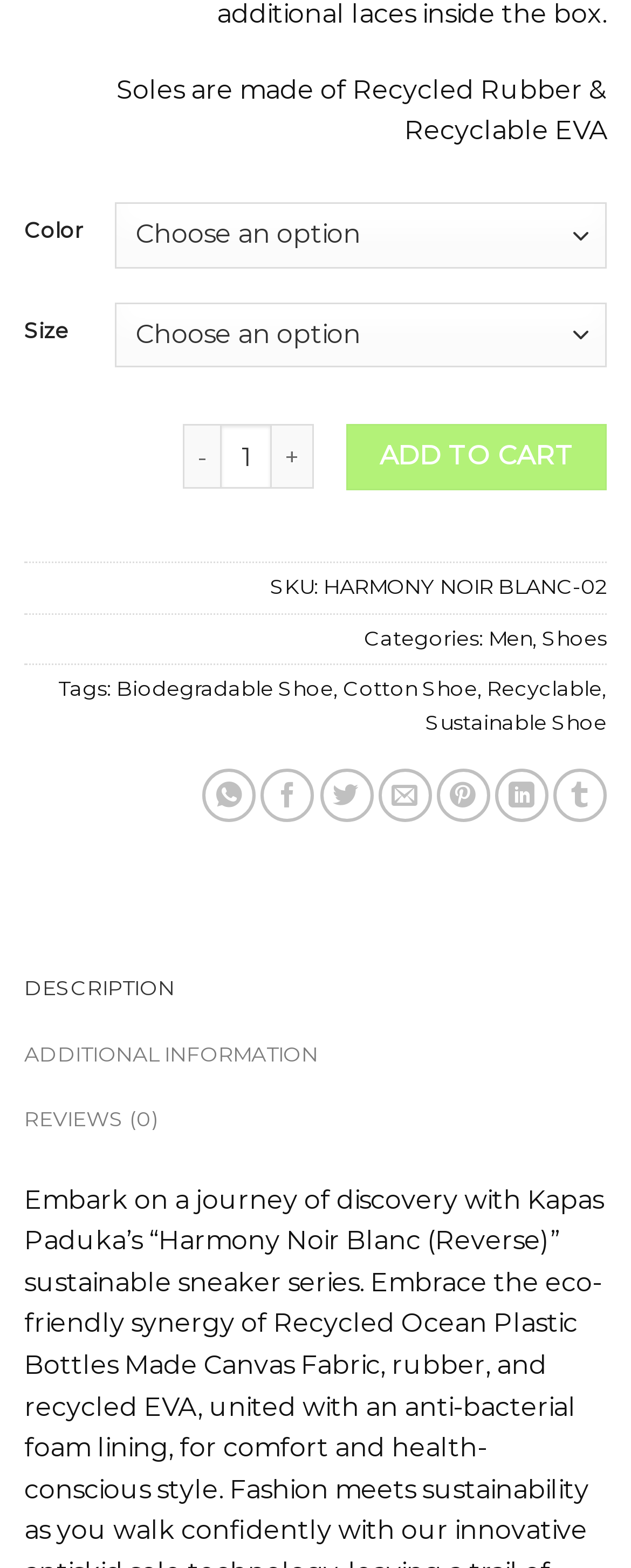How many sharing options are available?
By examining the image, provide a one-word or phrase answer.

6